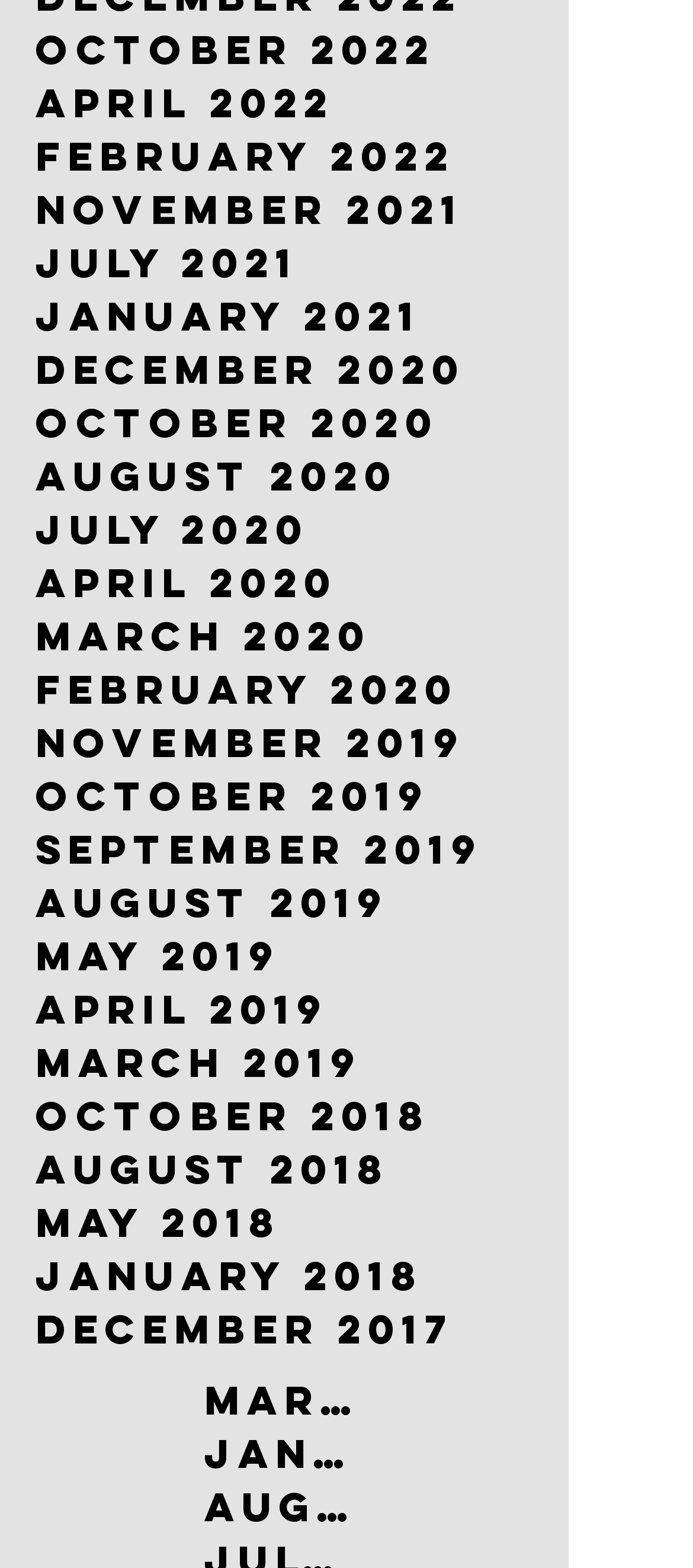How many links are related to the year 2022?
By examining the image, provide a one-word or phrase answer.

2